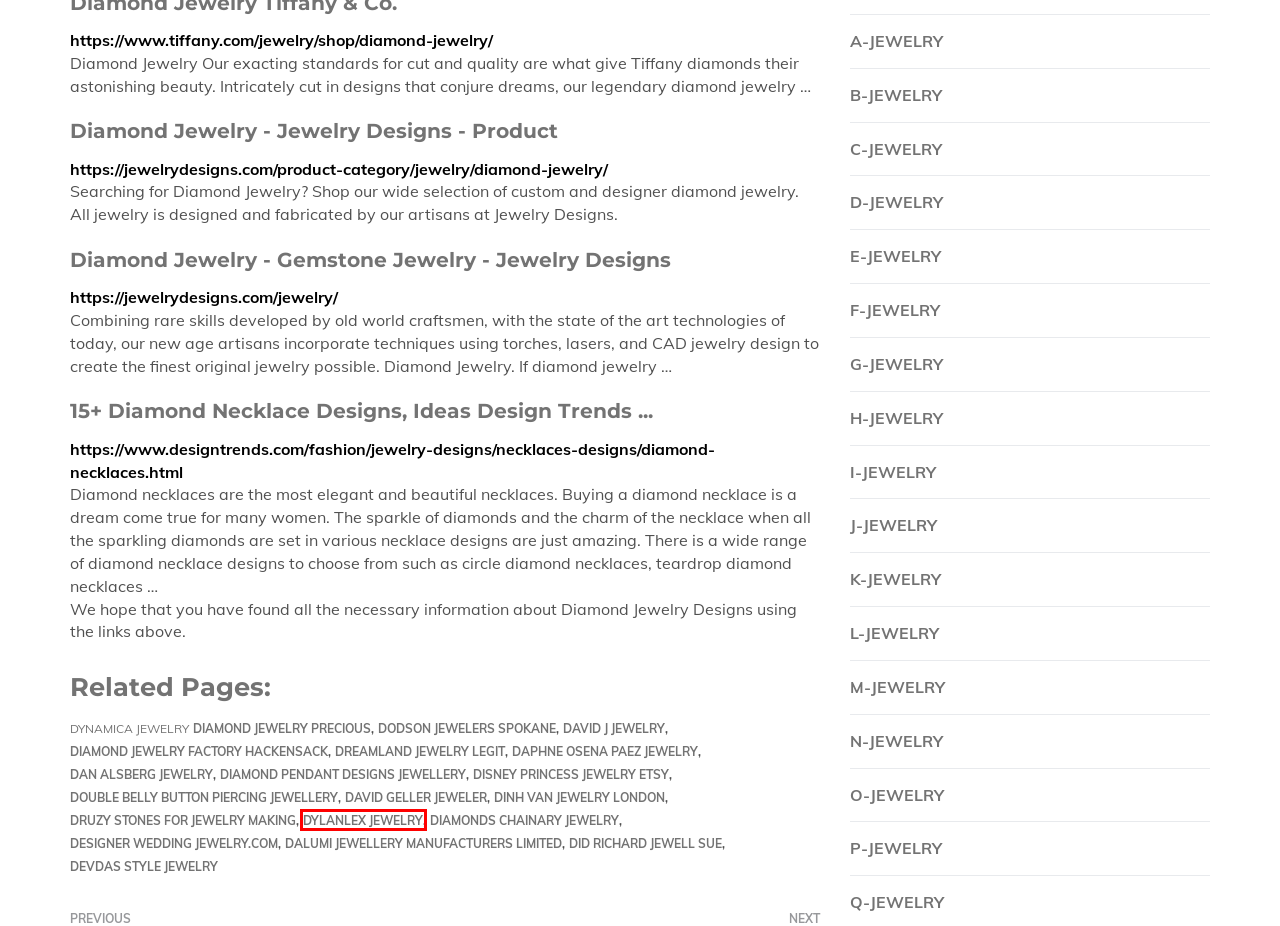Examine the screenshot of a webpage with a red bounding box around a specific UI element. Identify which webpage description best matches the new webpage that appears after clicking the element in the red bounding box. Here are the candidates:
A. H-Jewelry - Starco Jewellers
B. Diamond Jewelry - Jewelry Designs - Product
C. Dylanlex Jewelry - Starco Jewellers
D. Druzy Stones For Jewelry Making - Starco Jewellers
E. G-Jewelry - Starco Jewellers
F. O-Jewelry - Starco Jewellers
G. Jewelry - Diamond Jewelry - Gemstone Jewelry
H. Dalumi Jewellery Manufacturers Limited - Starco Jewellers

C